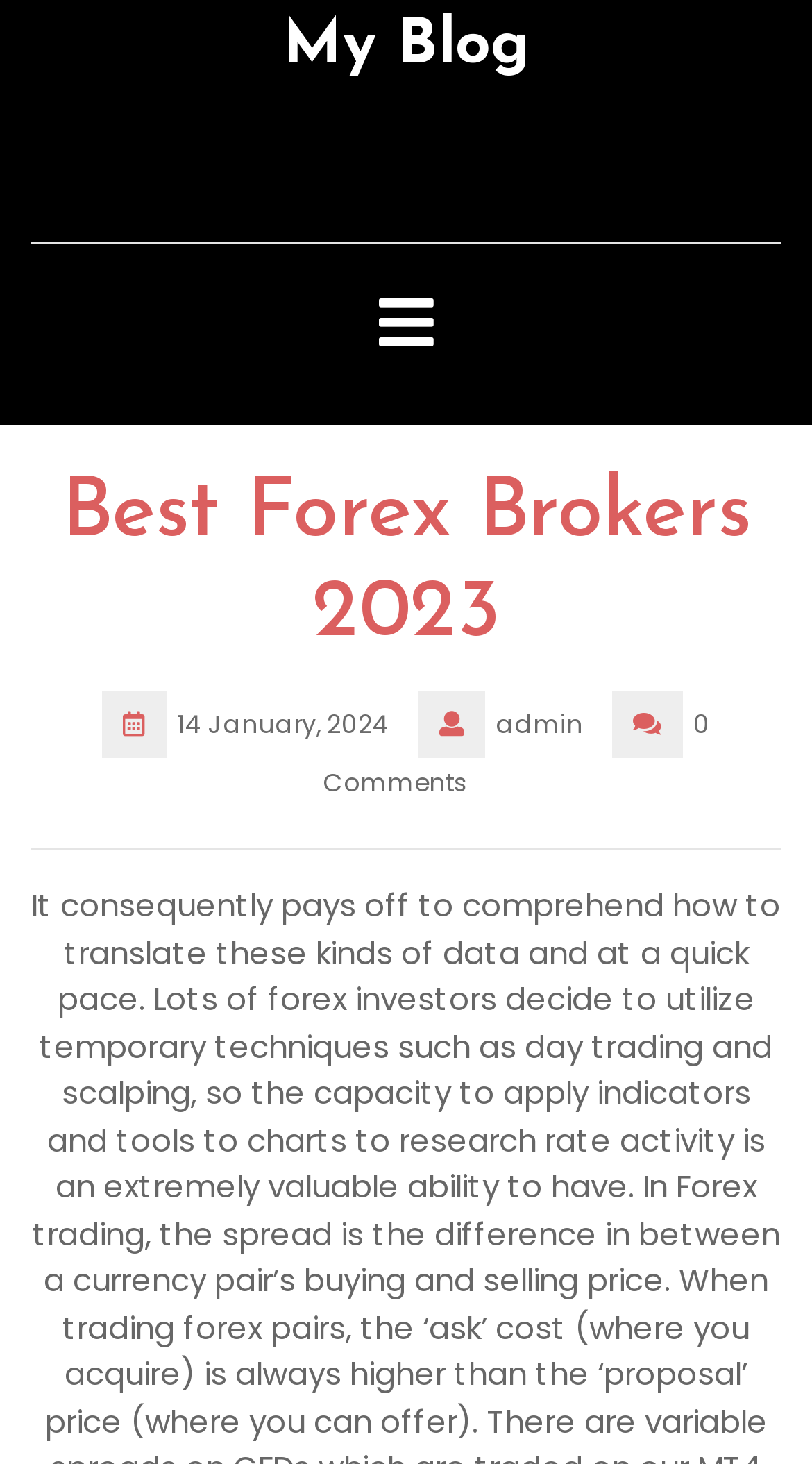What is the orientation of the separator below the heading?
Please give a well-detailed answer to the question.

I found the orientation of the separator by looking at the separator element below the heading 'My Blog' and noticing that its orientation is horizontal.